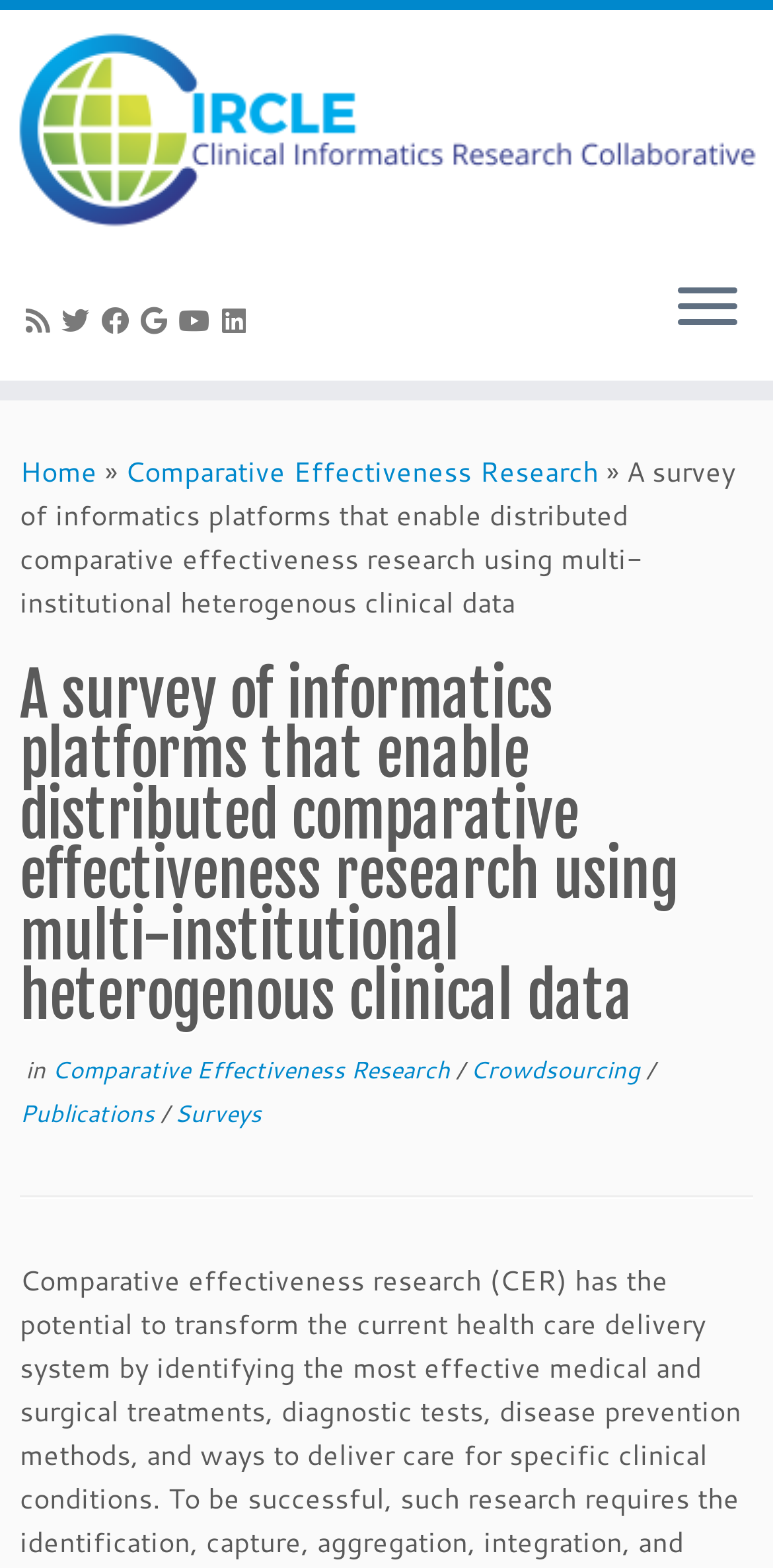Identify the bounding box coordinates of the element that should be clicked to fulfill this task: "Follow on Twitter". The coordinates should be provided as four float numbers between 0 and 1, i.e., [left, top, right, bottom].

[0.079, 0.192, 0.131, 0.217]